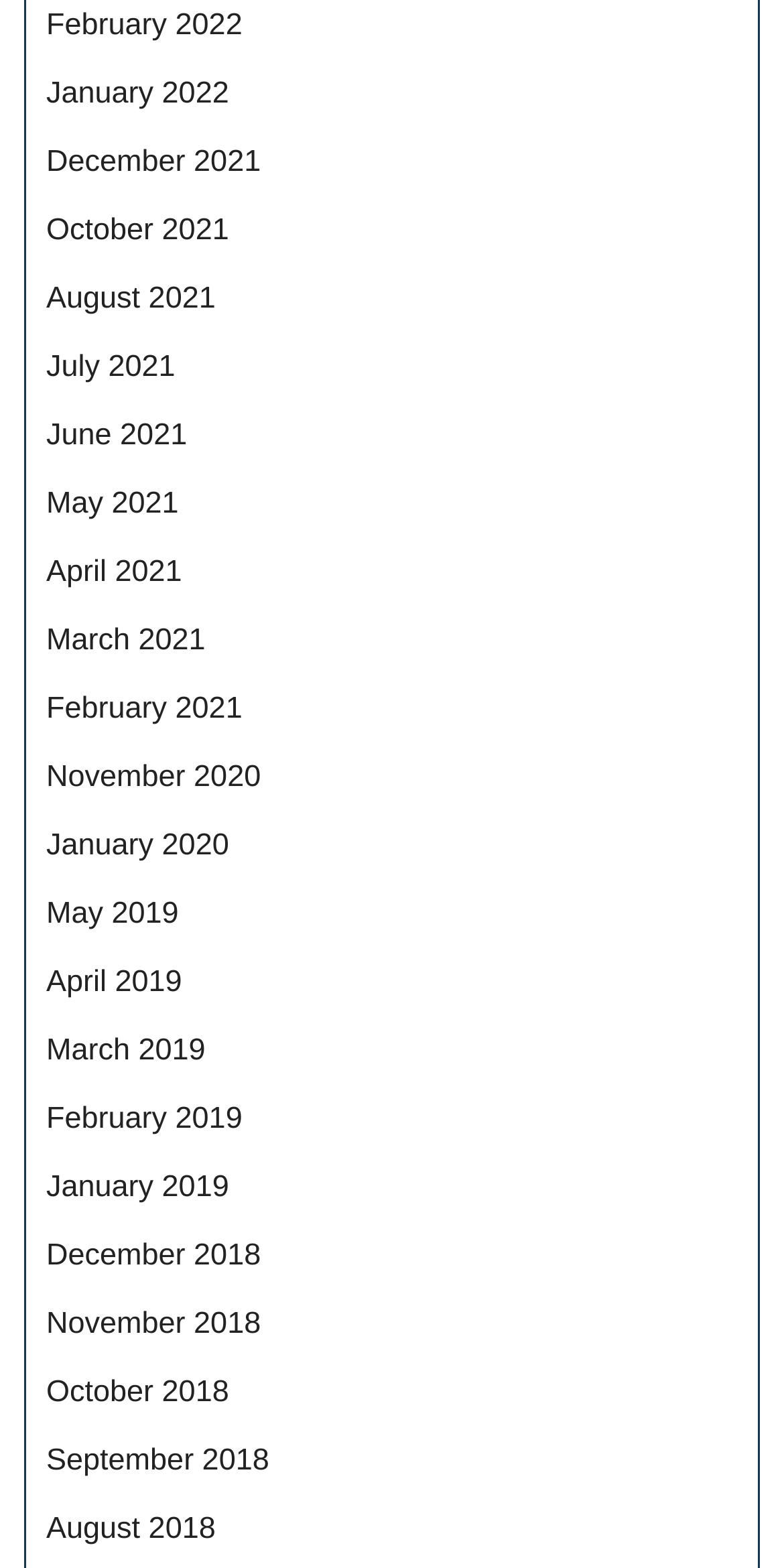Give a concise answer of one word or phrase to the question: 
What is the latest month available on this webpage?

February 2022